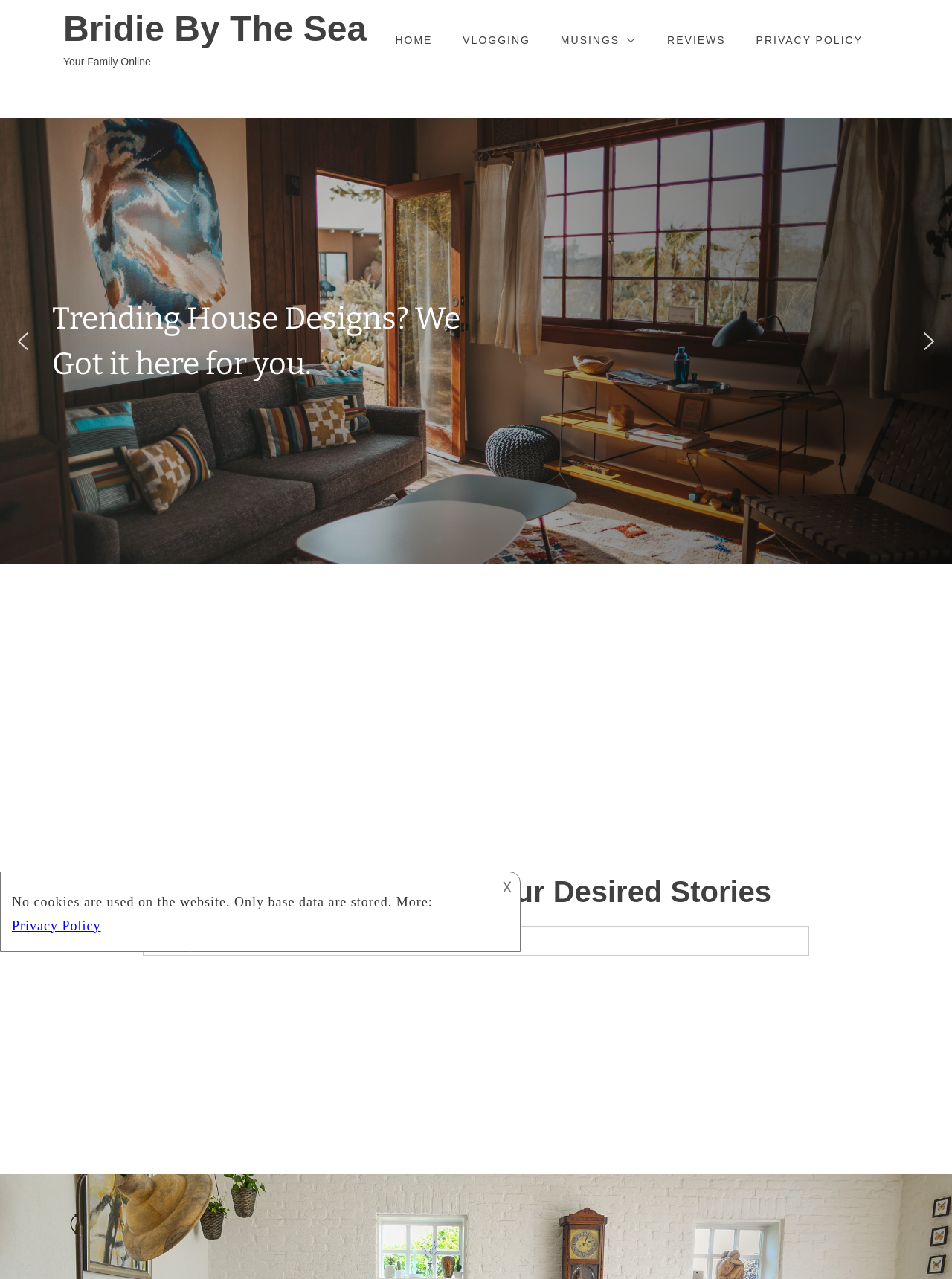Elaborate on the different components and information displayed on the webpage.

This webpage is about Singapore Living, specifically focused on Bridie By The Sea. At the top, there is a layout table with a link to "Bridie By The Sea" and a static text "Your Family Online" positioned side by side. Below them, there are five links in a row, including "HOME", "VLOGGING", "MUSINGS", "REVIEWS", and "PRIVACY POLICY", which are evenly spaced and aligned horizontally.

Below the links, there is a slider region that spans the entire width of the page. Within the slider, there is a static text "home setup" and a larger text "Trending House Designs? We Got it here for you." that takes up most of the slider space. On the left and right sides of the slider, there are previous and next arrow buttons, respectively, each accompanied by an image of an arrow.

Further down the page, there is a heading "Get Straight Right to Your Desired Stories" that spans the entire width of the page. Below the heading, there is a search textbox with a placeholder text "Search it Here" and a static text "home birdie by" positioned below it. To the left of the search textbox, there is an iframe with a description, and to the right, there is a static text "𐌢".